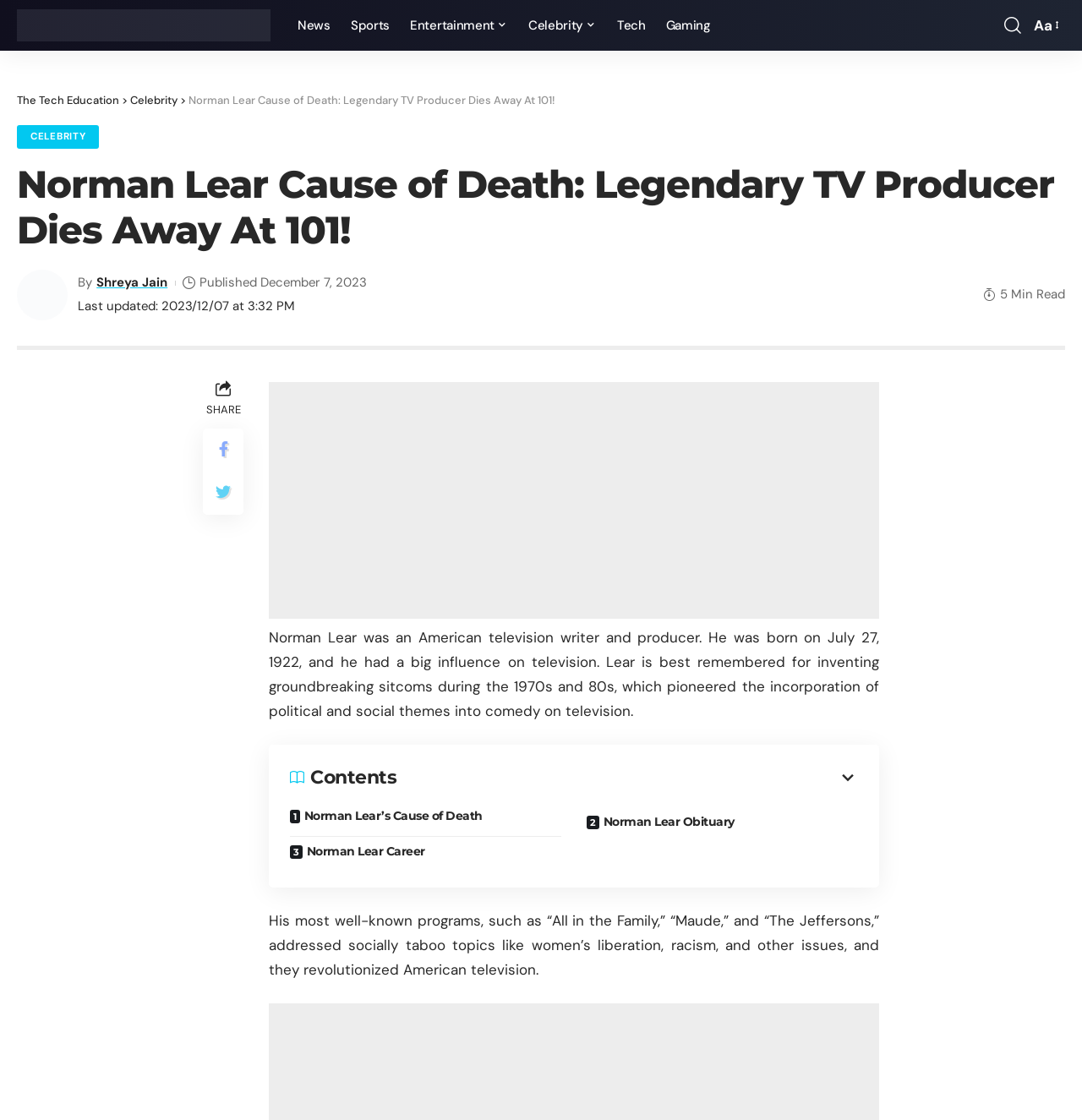What is Norman Lear's birthdate?
Kindly offer a comprehensive and detailed response to the question.

I found Norman Lear's birthdate by reading the article's content. In the first paragraph, it is mentioned that Norman Lear was born on July 27, 1922.